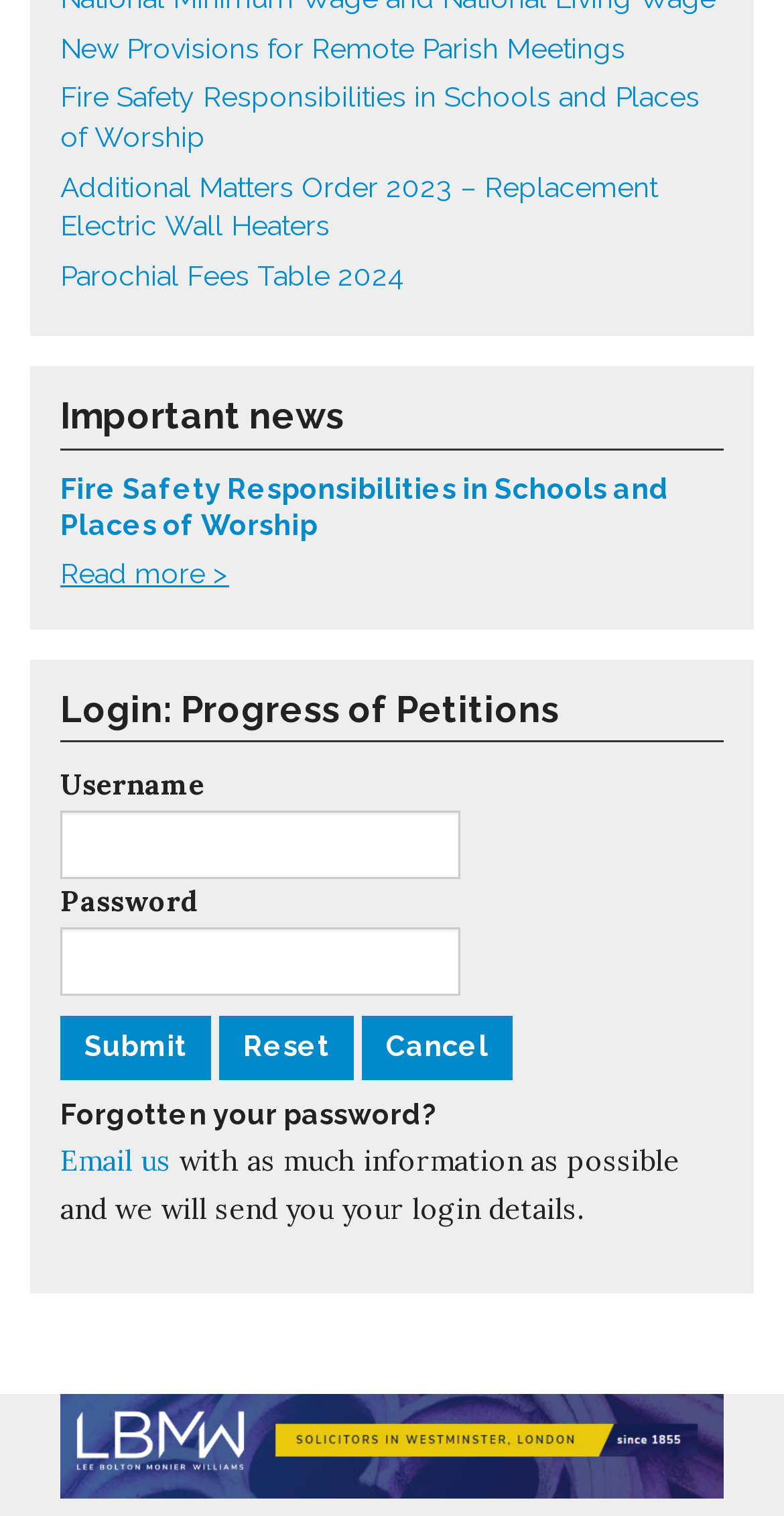Find the bounding box coordinates of the element to click in order to complete this instruction: "Explore the SAFETY GLOVES category". The bounding box coordinates must be four float numbers between 0 and 1, denoted as [left, top, right, bottom].

None